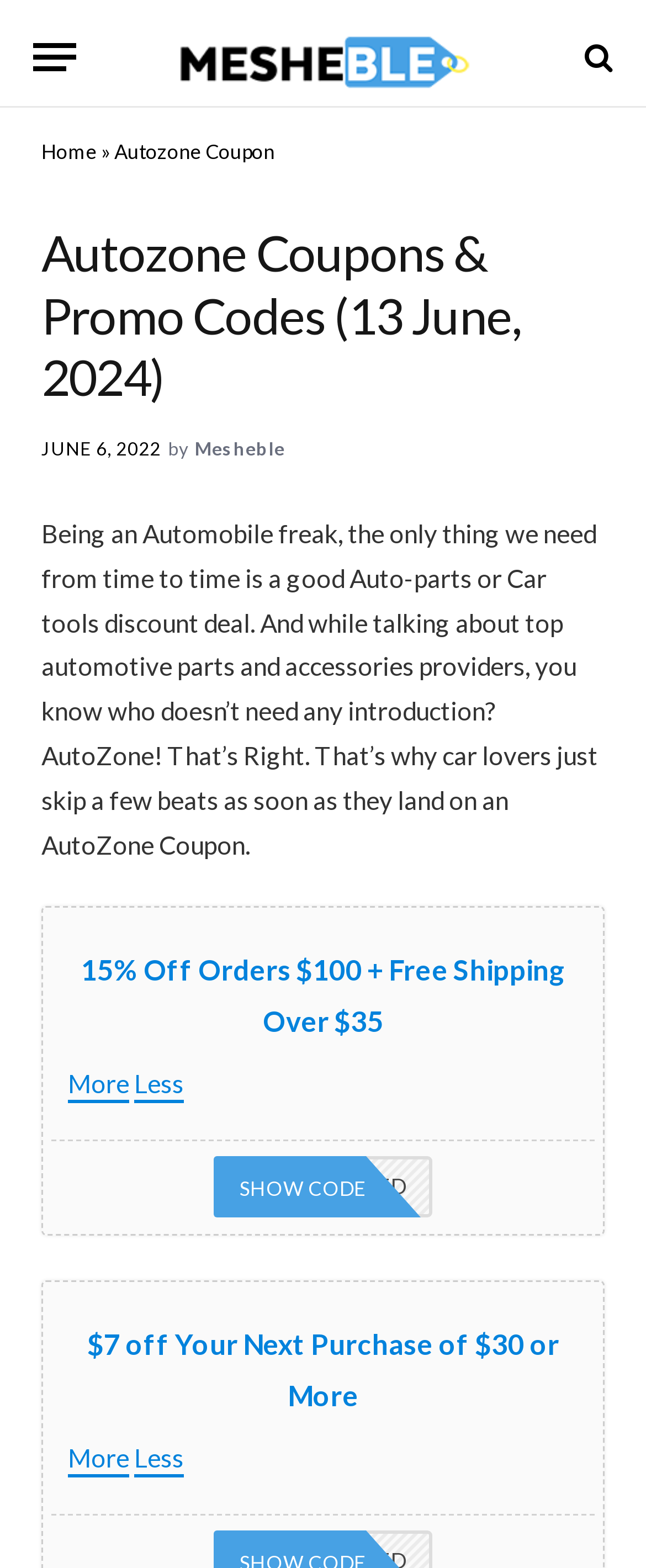Please determine the bounding box coordinates of the element to click in order to execute the following instruction: "Visit the Mesheble website". The coordinates should be four float numbers between 0 and 1, specified as [left, top, right, bottom].

[0.248, 0.0, 0.752, 0.073]